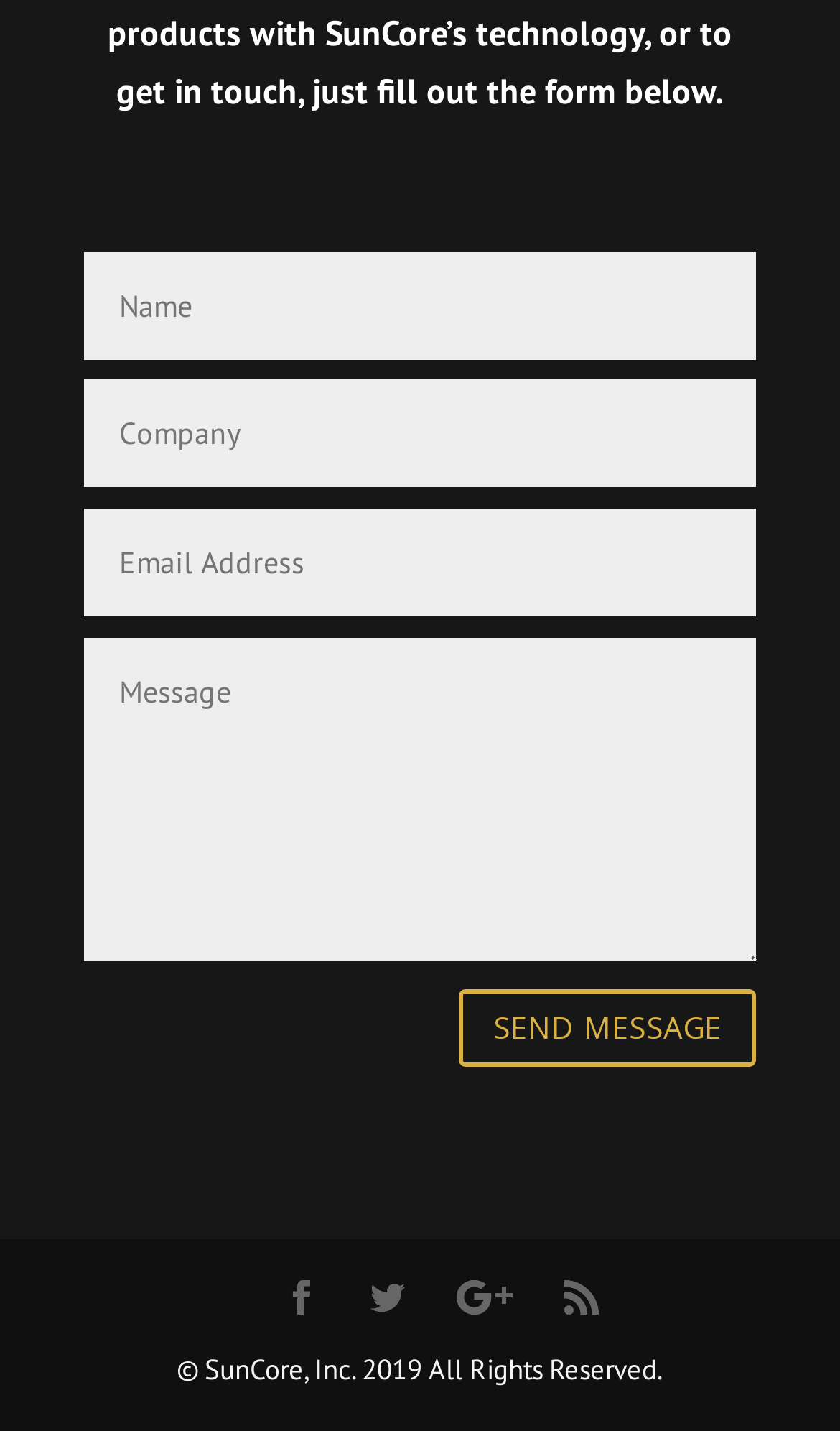Determine the bounding box coordinates in the format (top-left x, top-left y, bottom-right x, bottom-right y). Ensure all values are floating point numbers between 0 and 1. Identify the bounding box of the UI element described by: name="et_pb_contact_email_0" placeholder="Email Address"

[0.101, 0.355, 0.9, 0.431]